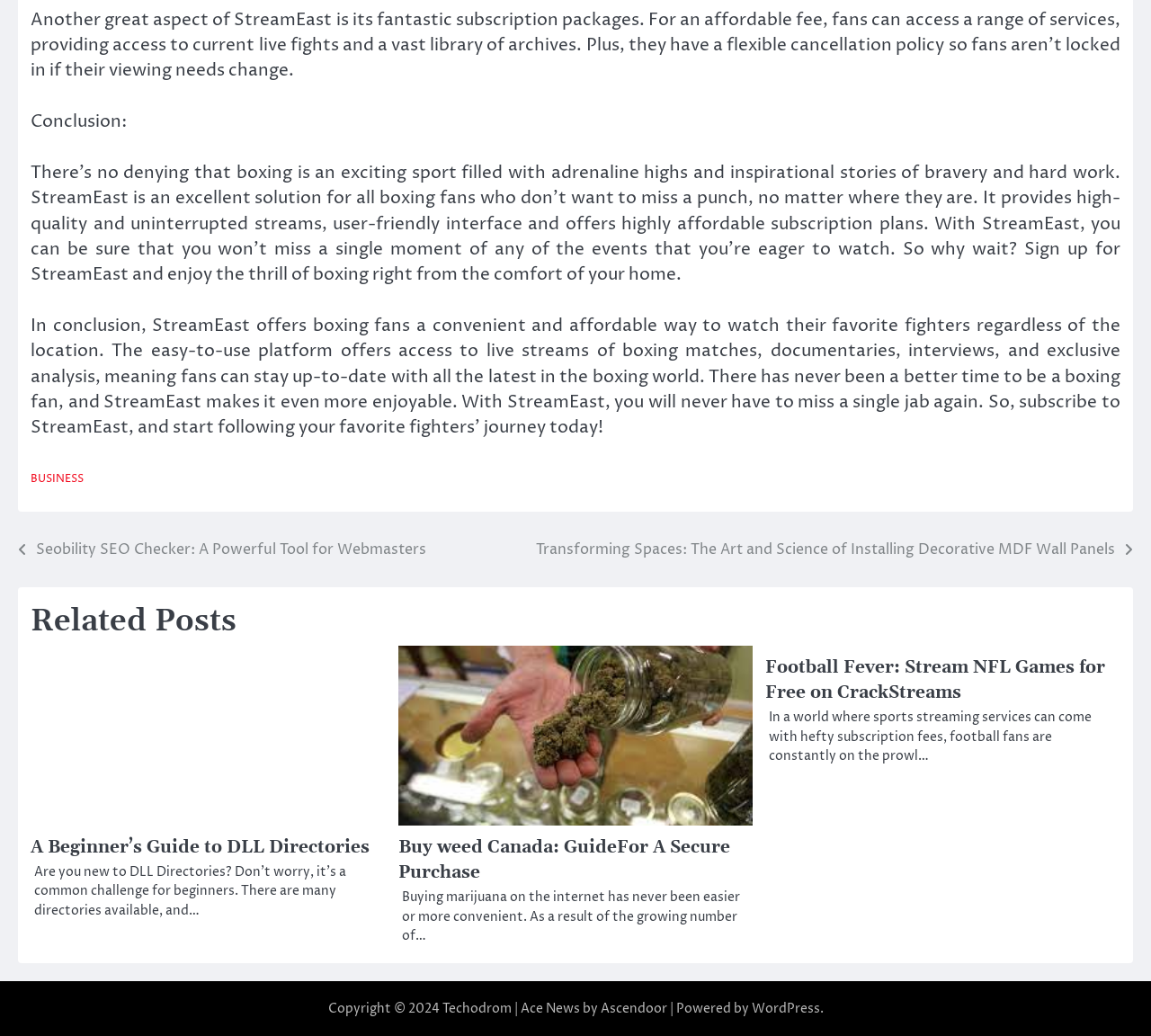Ascertain the bounding box coordinates for the UI element detailed here: "Proudly powered by WordPress". The coordinates should be provided as [left, top, right, bottom] with each value being a float between 0 and 1.

None